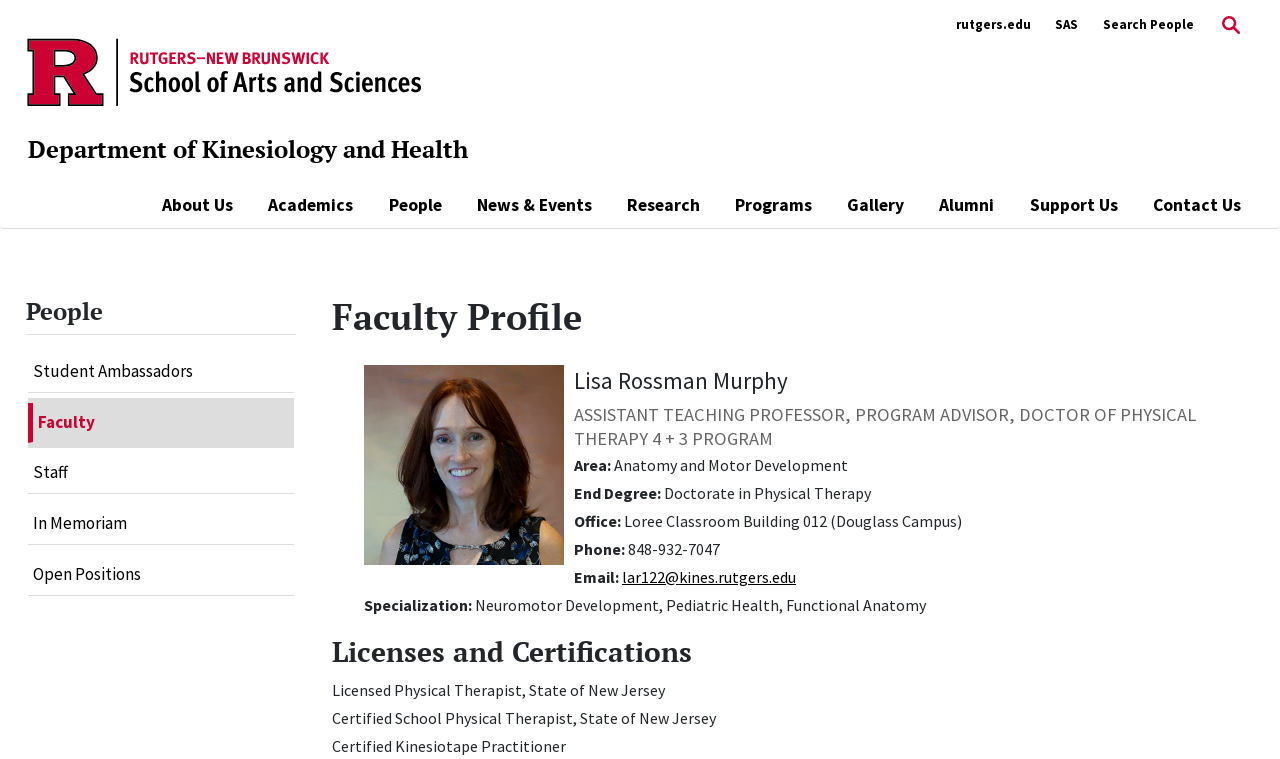Find and specify the bounding box coordinates that correspond to the clickable region for the instruction: "Click the 'About Us' button".

[0.127, 0.252, 0.182, 0.287]